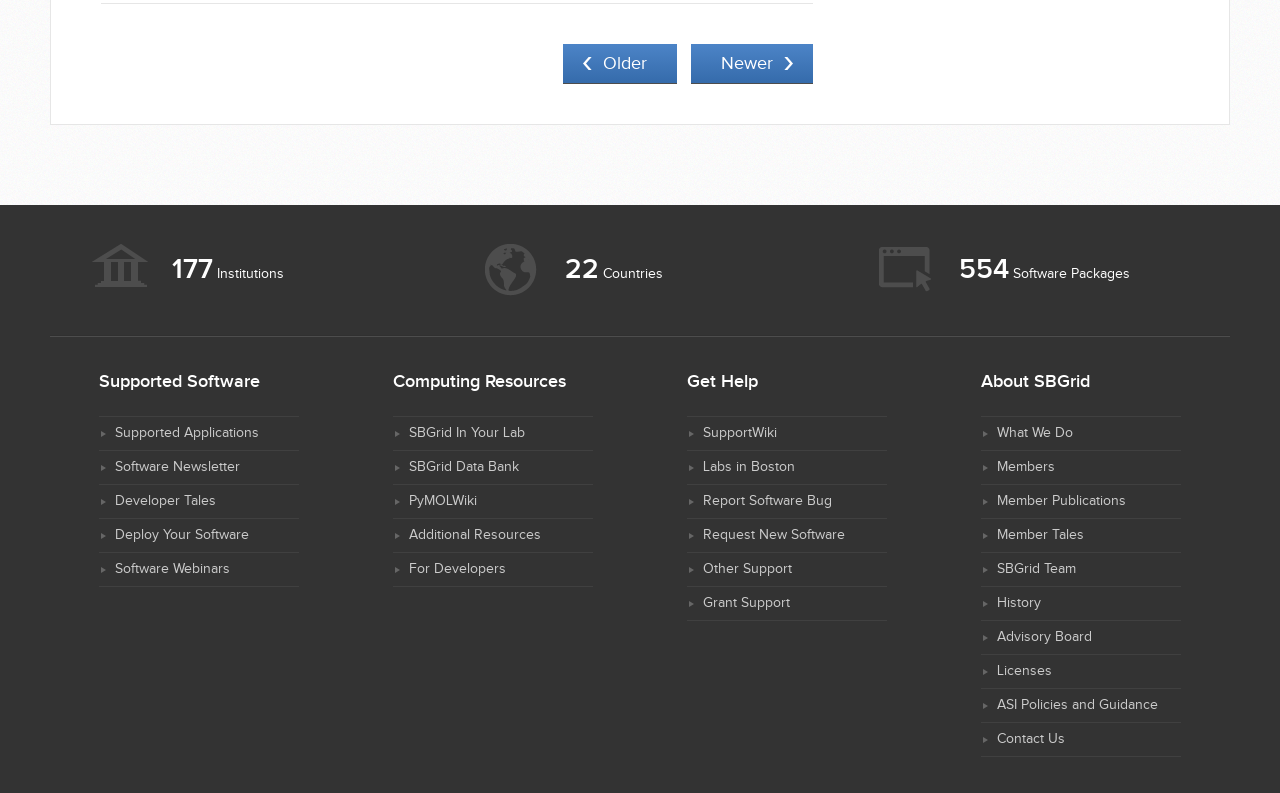Given the element description History, predict the bounding box coordinates for the UI element in the webpage screenshot. The format should be (top-left x, top-left y, bottom-right x, bottom-right y), and the values should be between 0 and 1.

[0.779, 0.751, 0.813, 0.771]